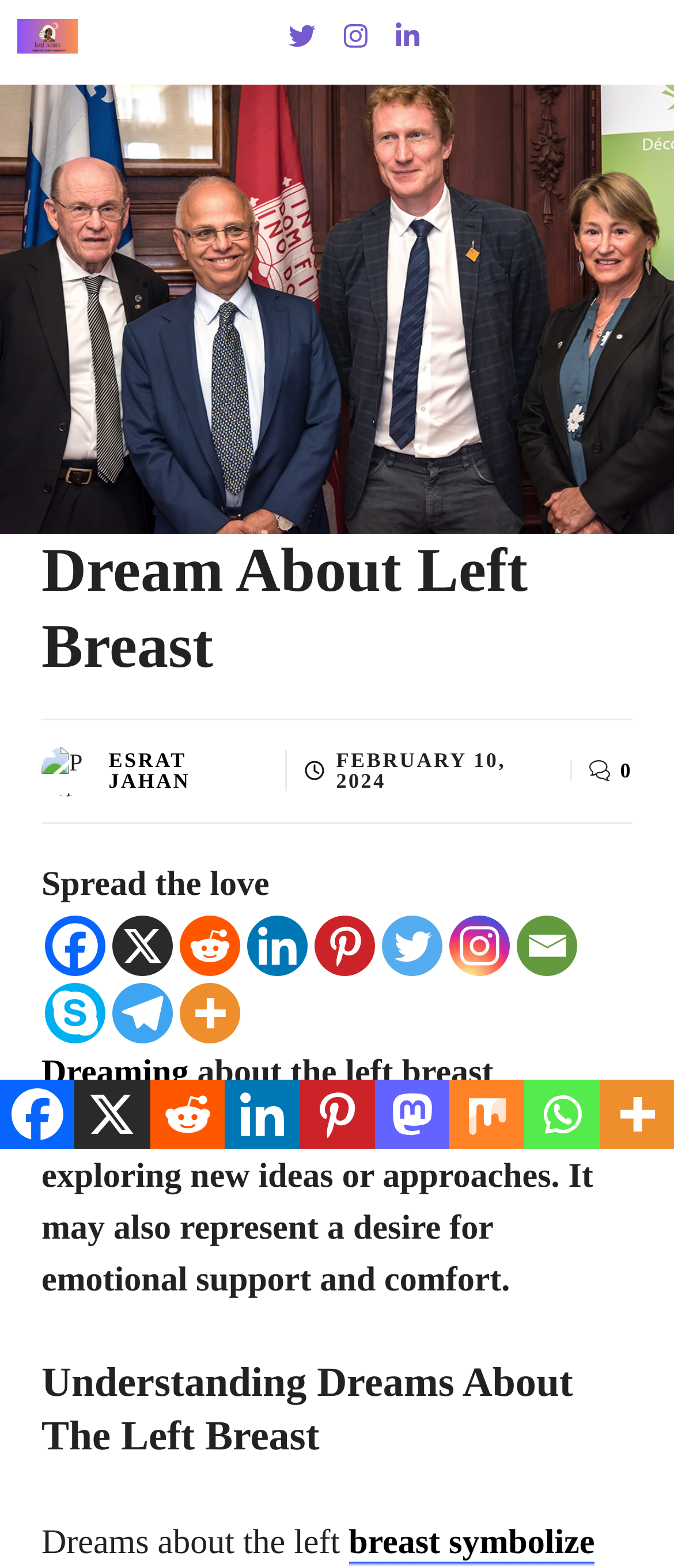Answer this question using a single word or a brief phrase:
What is the date of the article?

FEBRUARY 10, 2024